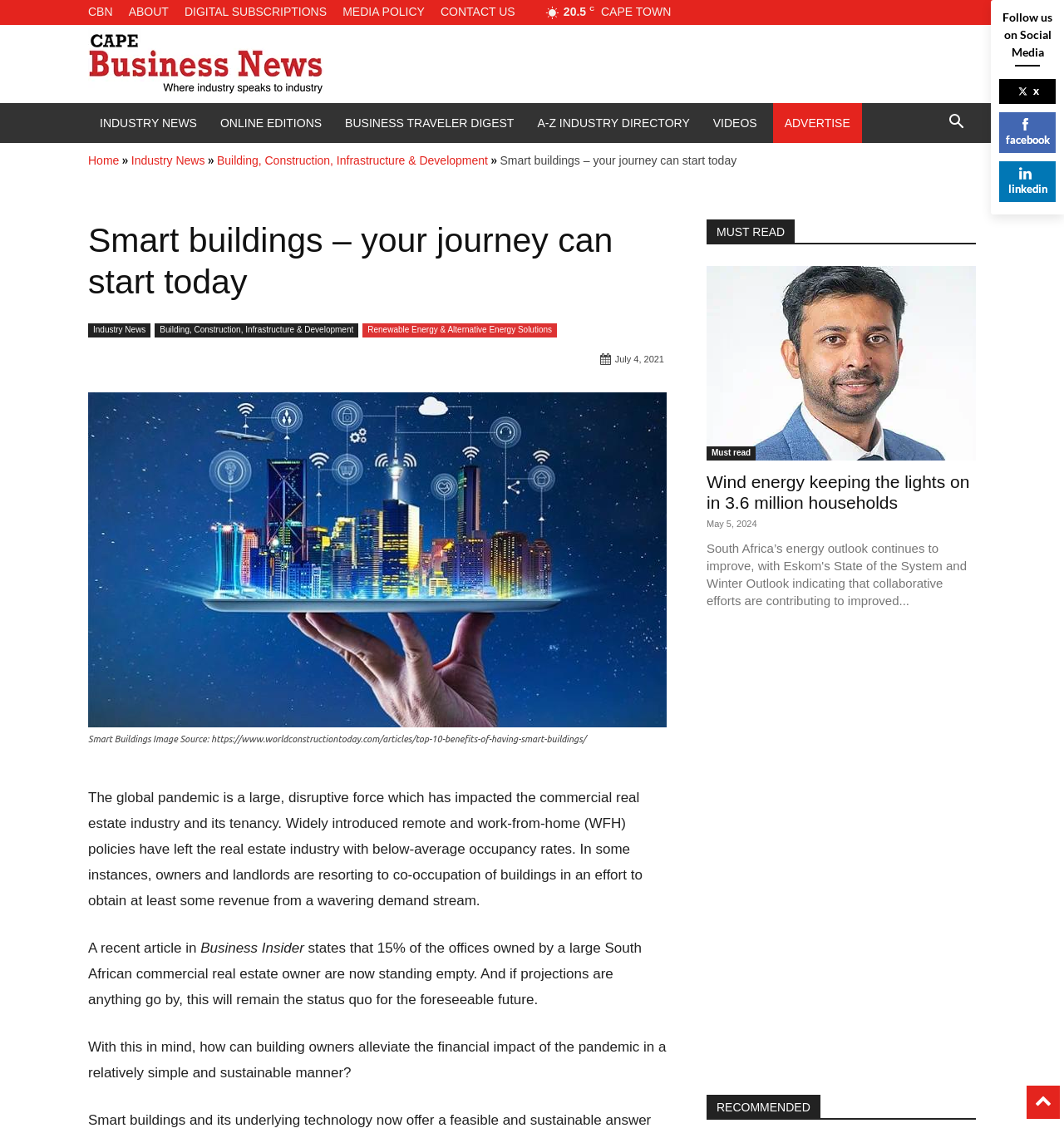Refer to the image and answer the question with as much detail as possible: What is the name of the news website?

I inferred this answer by looking at the root element 'Smart buildings - your journey can start today - Cape Business News' which suggests that Cape Business News is the name of the news website.